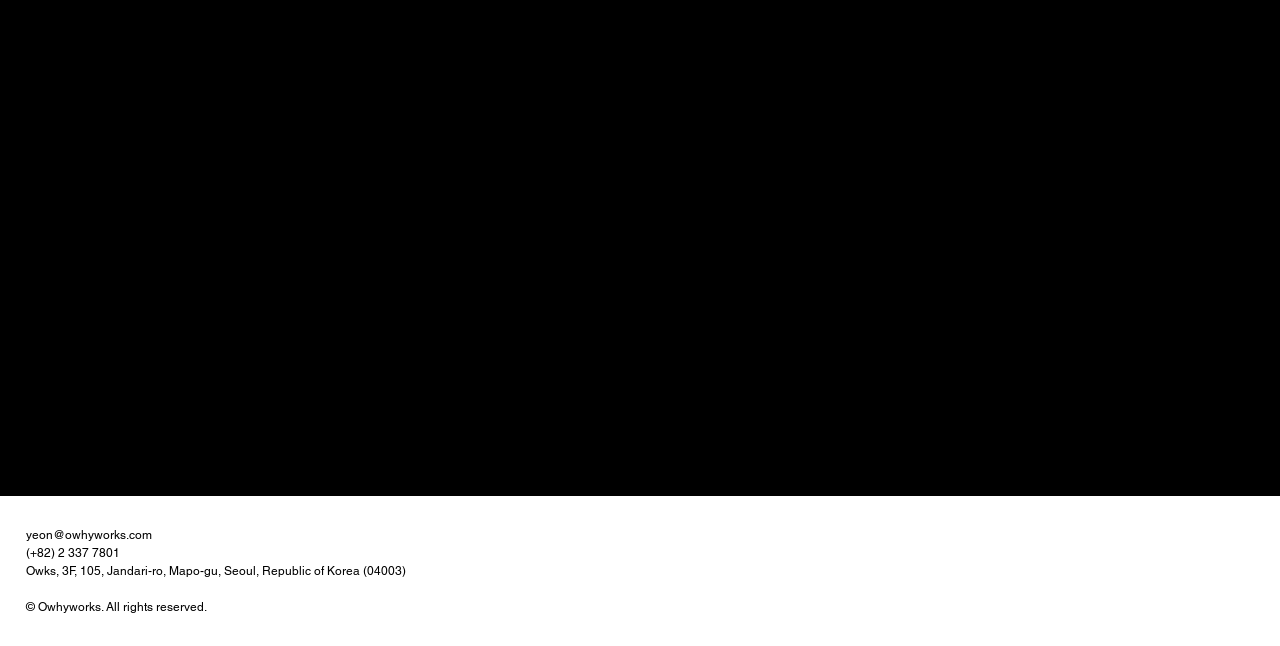Respond with a single word or phrase to the following question:
What is the email address of Yeon?

yeon@owhyworks.com